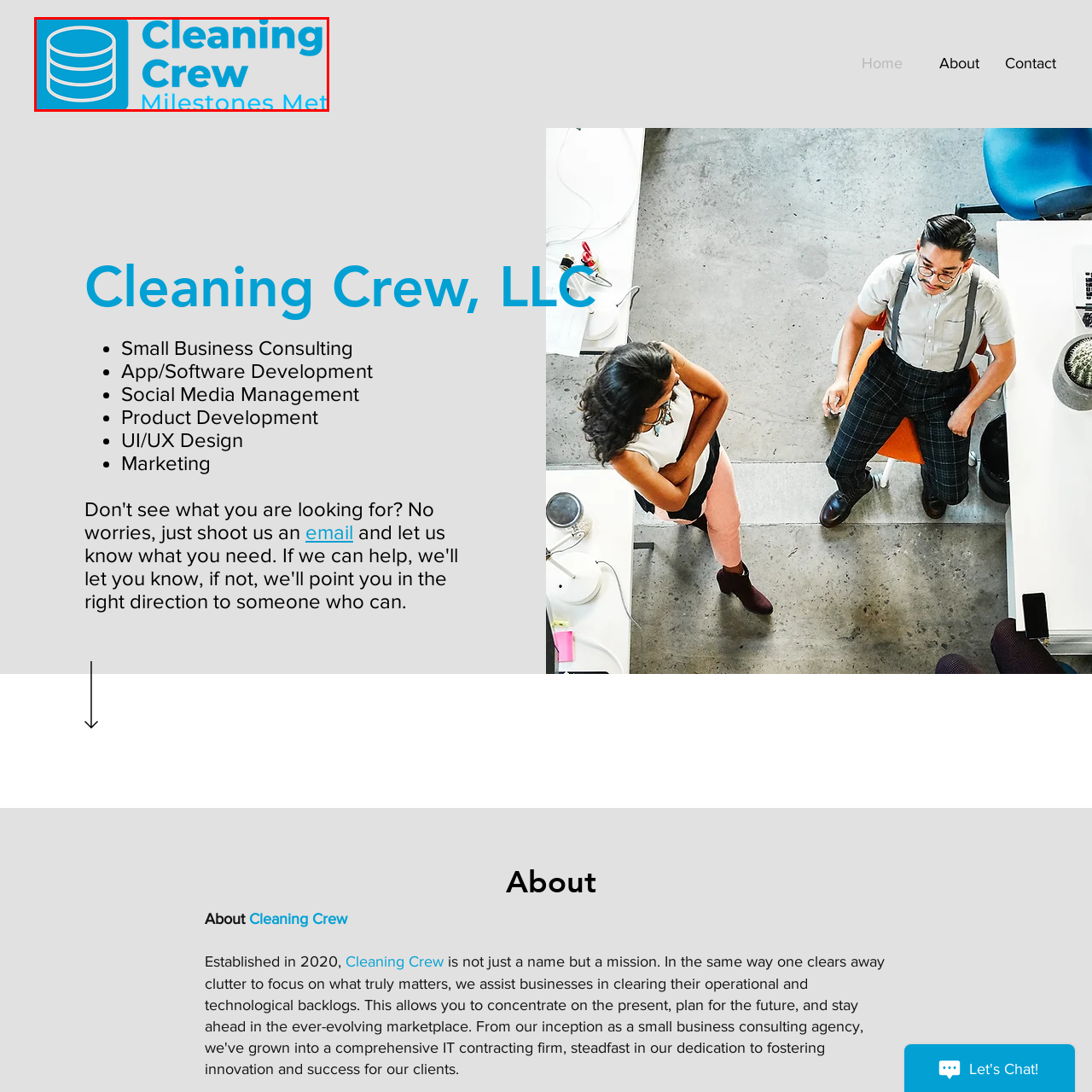Offer an in-depth description of the image encased within the red bounding lines.

The image prominently displays the logo for "Cleaning Crew," featuring an icon of three stacked disks symbolizing organization and efficiency. To the right of the icon, the text "Cleaning Crew" is boldly presented, followed by the phrase "Milestones Met" in a lighter font. This visual representation conveys the company’s commitment to achieving significant achievements, enhancing their identity in the small business consulting and service sector. The vibrant blue color of the logo stands out against a neutral background, emphasizing professionalism and trustworthiness.